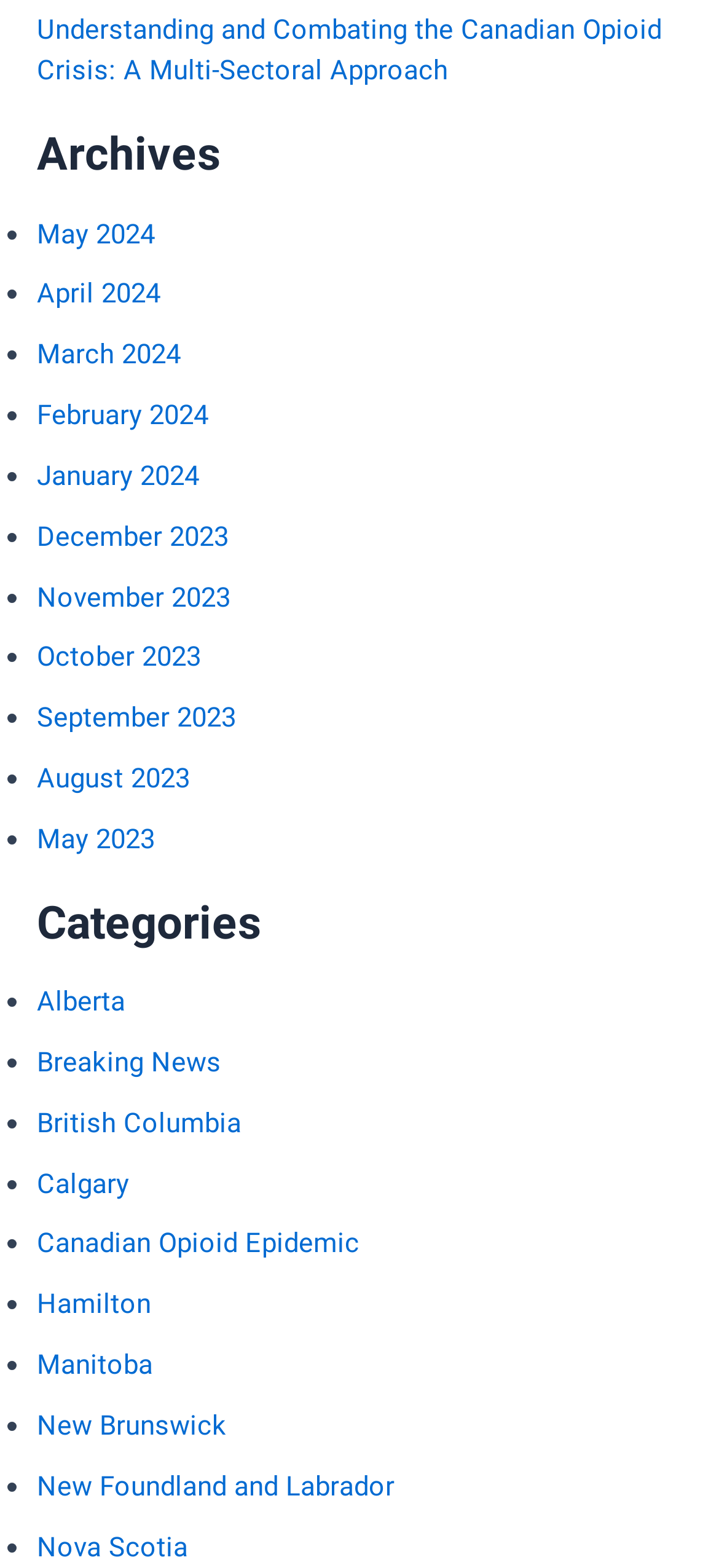Locate the UI element described by Dean Evason in the provided webpage screenshot. Return the bounding box coordinates in the format (top-left x, top-left y, bottom-right x, bottom-right y), ensuring all values are between 0 and 1.

None